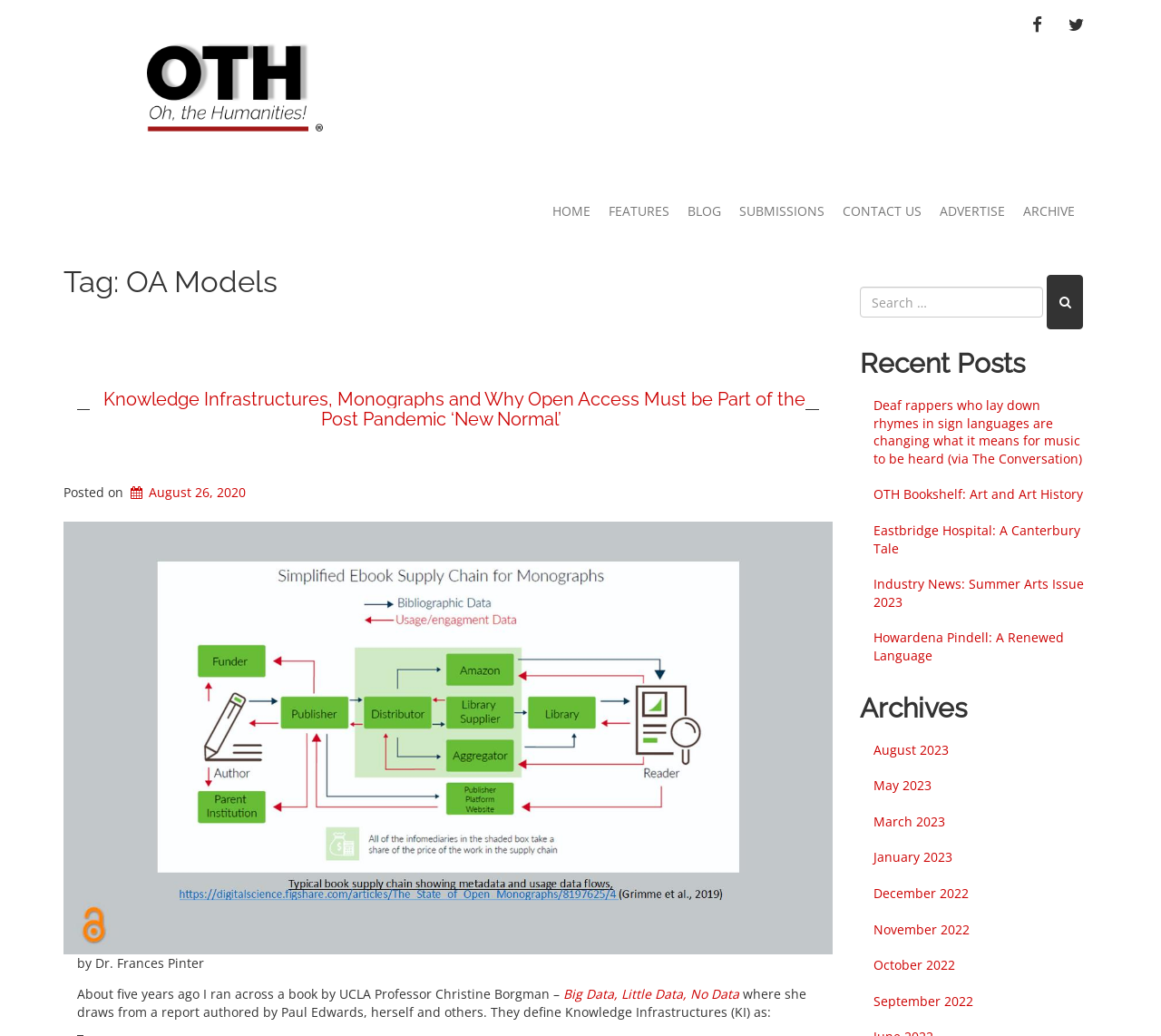Please respond to the question with a concise word or phrase:
What is the date of the blog post?

August 26, 2020